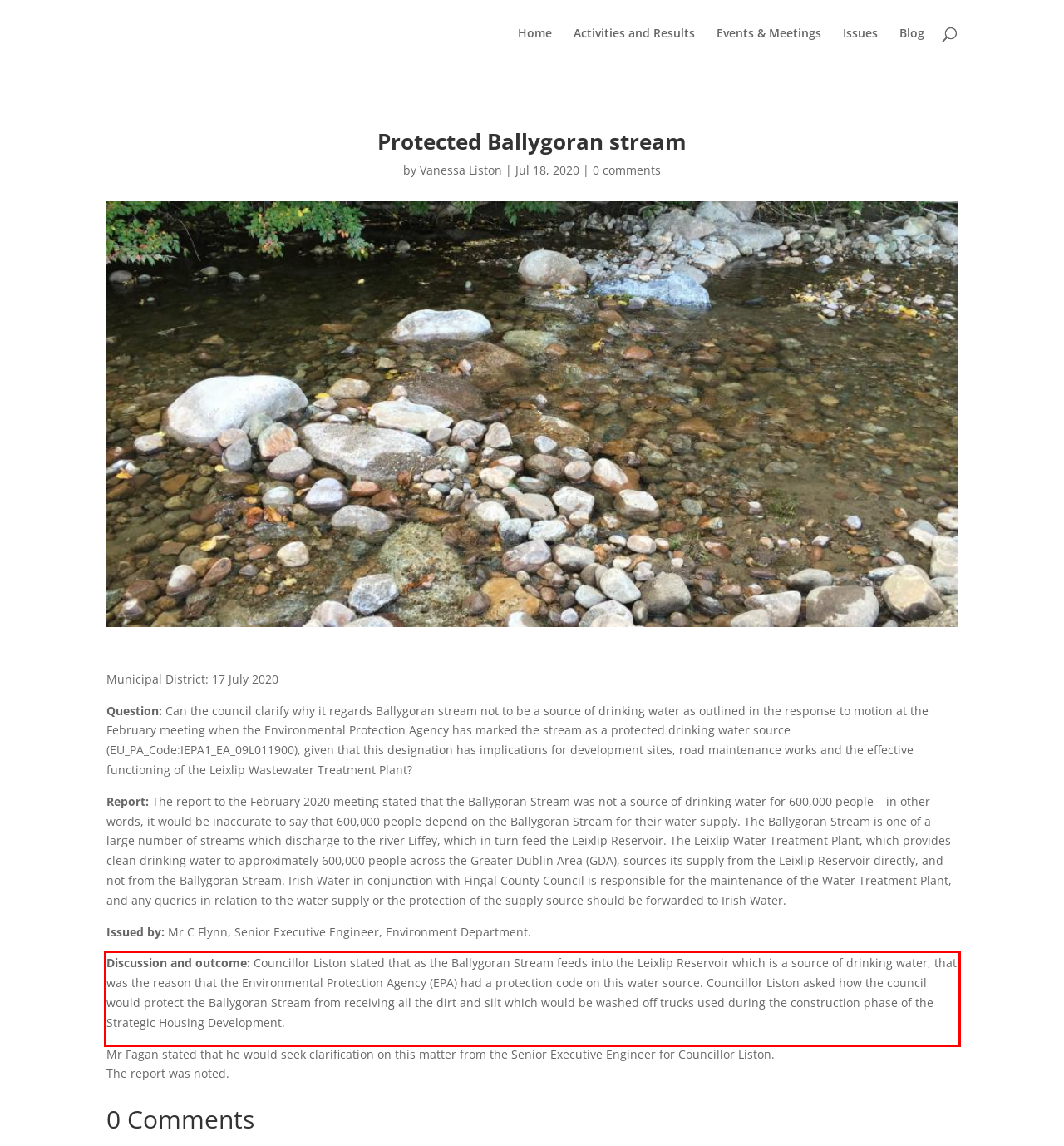Please examine the webpage screenshot containing a red bounding box and use OCR to recognize and output the text inside the red bounding box.

Discussion and outcome: Councillor Liston stated that as the Ballygoran Stream feeds into the Leixlip Reservoir which is a source of drinking water, that was the reason that the Environmental Protection Agency (EPA) had a protection code on this water source. Councillor Liston asked how the council would protect the Ballygoran Stream from receiving all the dirt and silt which would be washed off trucks used during the construction phase of the Strategic Housing Development.